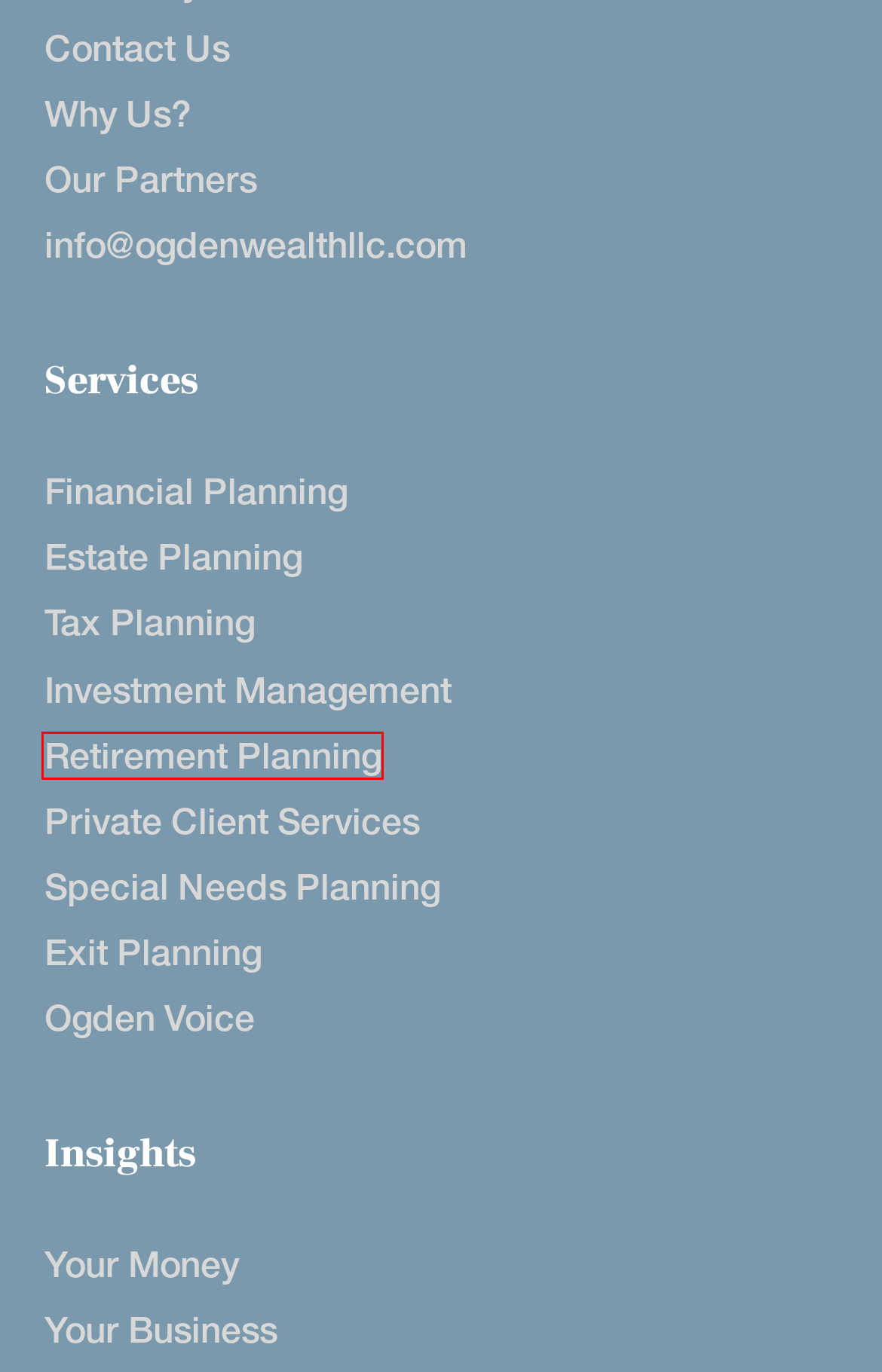Analyze the screenshot of a webpage that features a red rectangle bounding box. Pick the webpage description that best matches the new webpage you would see after clicking on the element within the red bounding box. Here are the candidates:
A. Amazon.com
B. Your Business Archives — Ogden Wealth
C. Retirement Planning | Financial Advisors | Ogden Wealth
D. Financial Planning | Financial Advisors | Ogden Wealth
E. Our Partners — Financial Advisors — Ogden Wealth
F. Tax Planning | Financial Advisors | Ogden Wealth
G. Private Client Services | Financial Advisors | Ogden Wealth
H. Investment Management | Financial Advisors | Ogden Wealth

C